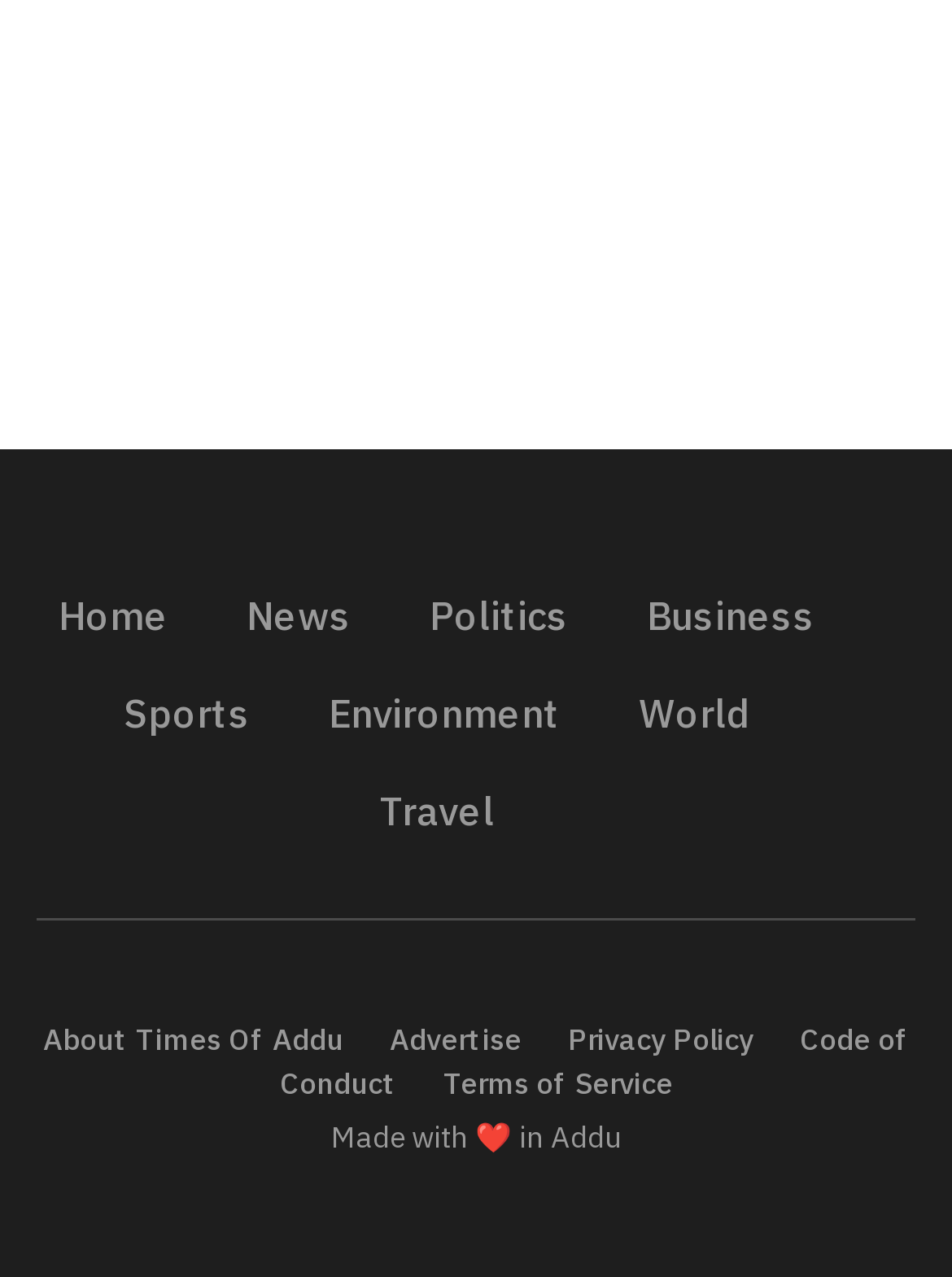Use one word or a short phrase to answer the question provided: 
What is the last link on the bottom navigation bar?

Terms of Service